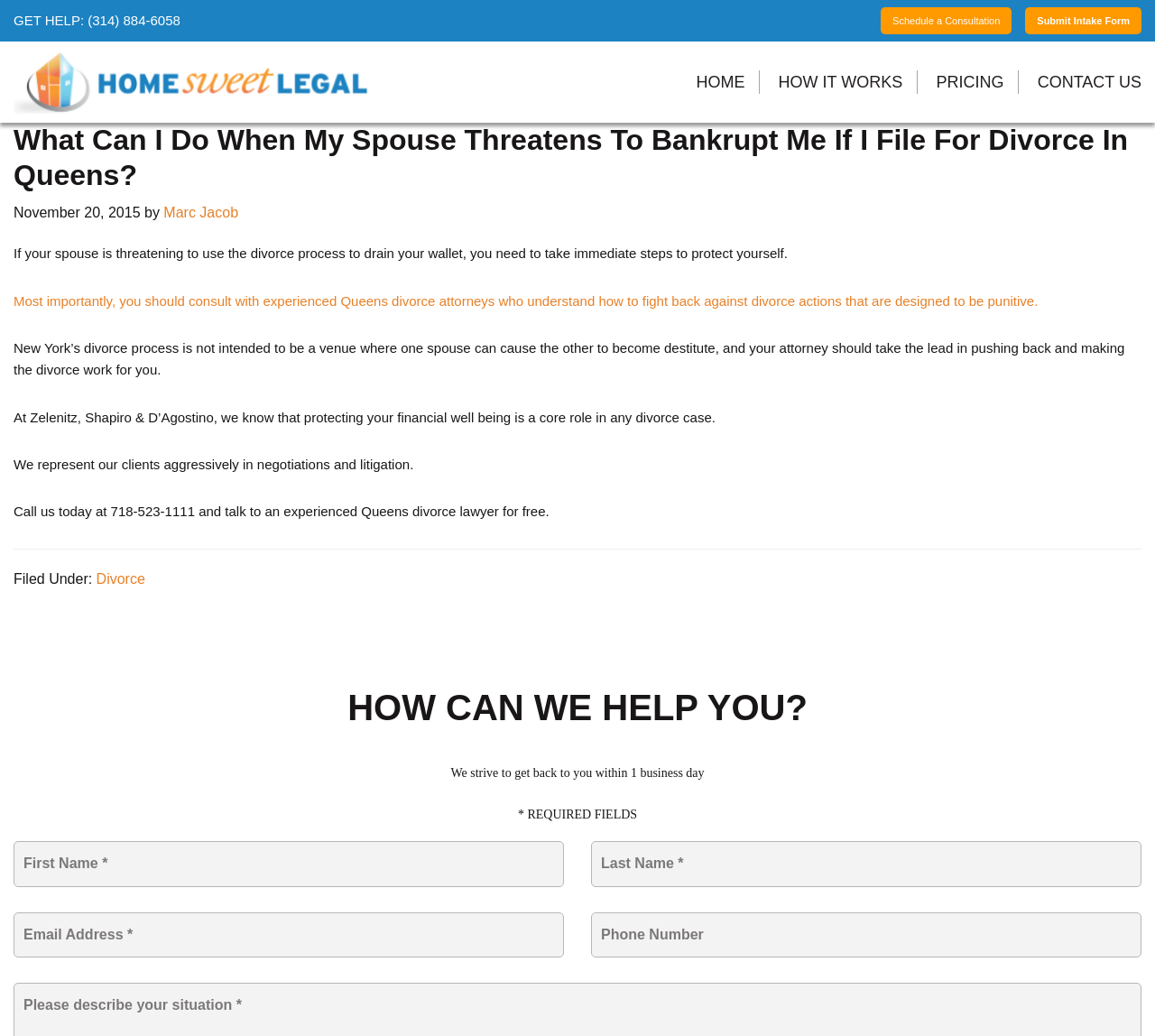Can you show the bounding box coordinates of the region to click on to complete the task described in the instruction: "Submit the intake form"?

[0.888, 0.007, 0.988, 0.033]